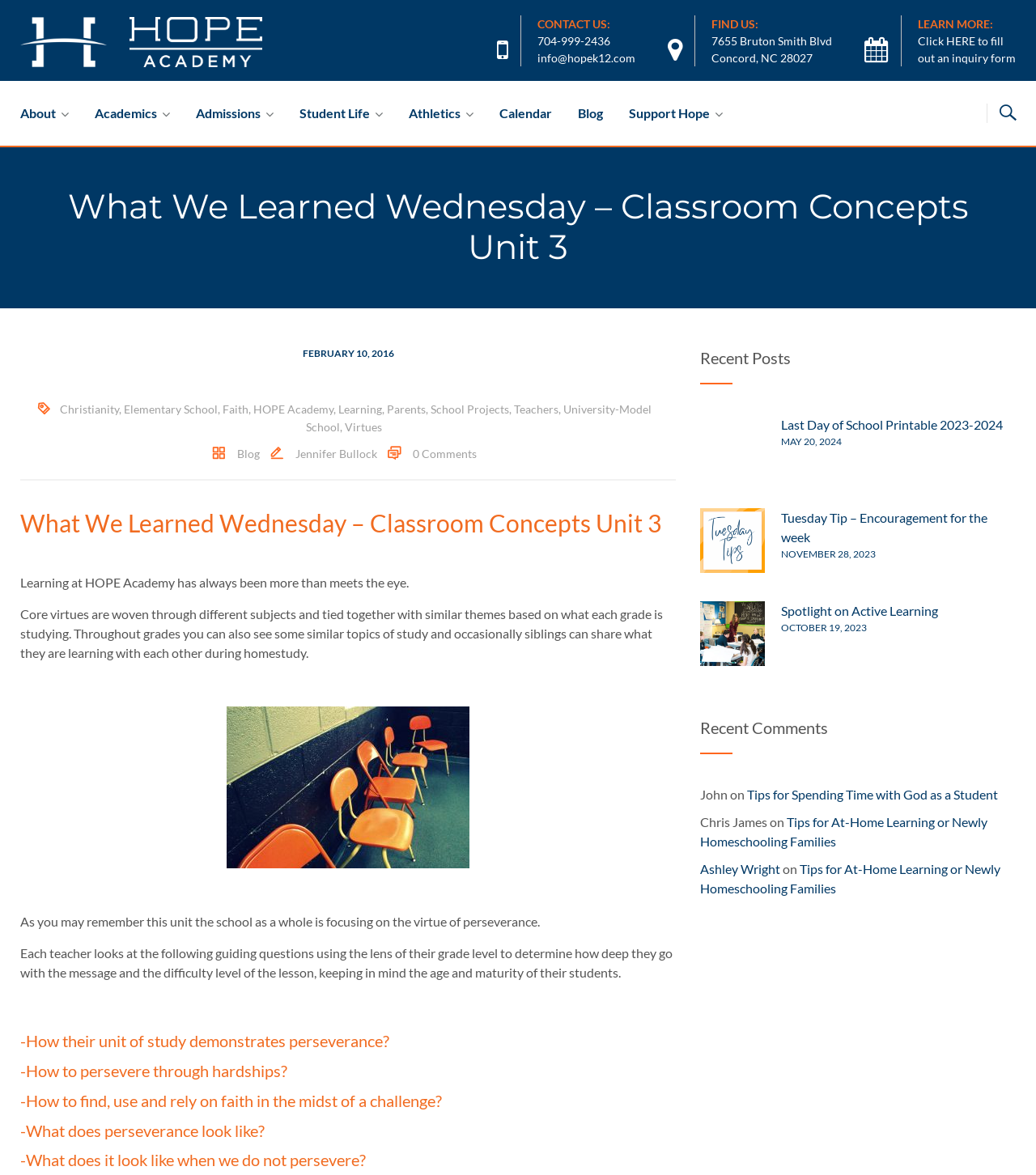Answer the question in a single word or phrase:
What is the phone number to contact Hope Academy?

704-999-2436